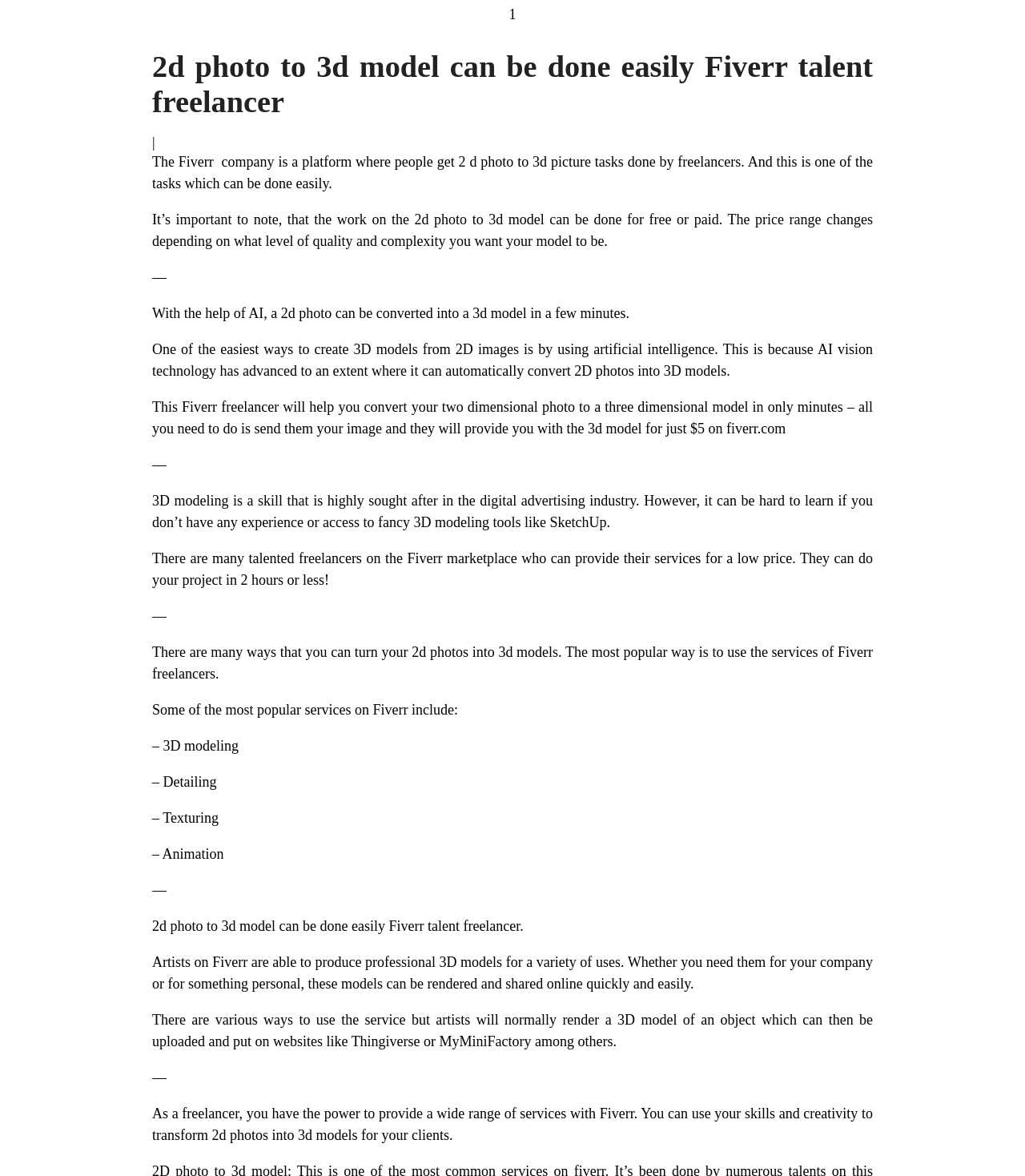Please find and generate the text of the main header of the webpage.

2d photo to 3d model can be done easily Fiverr talent freelancer